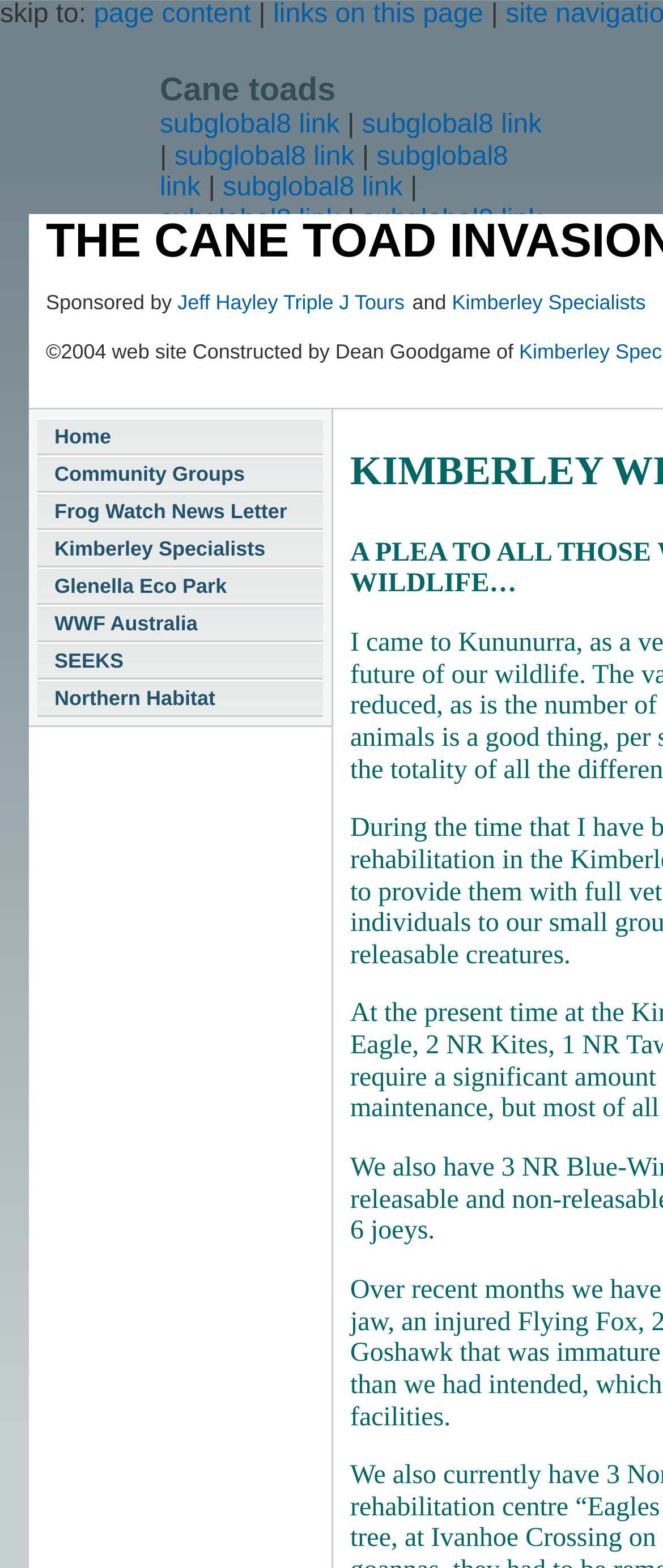What is the copyright year of this webpage?
Identify the answer in the screenshot and reply with a single word or phrase.

2004